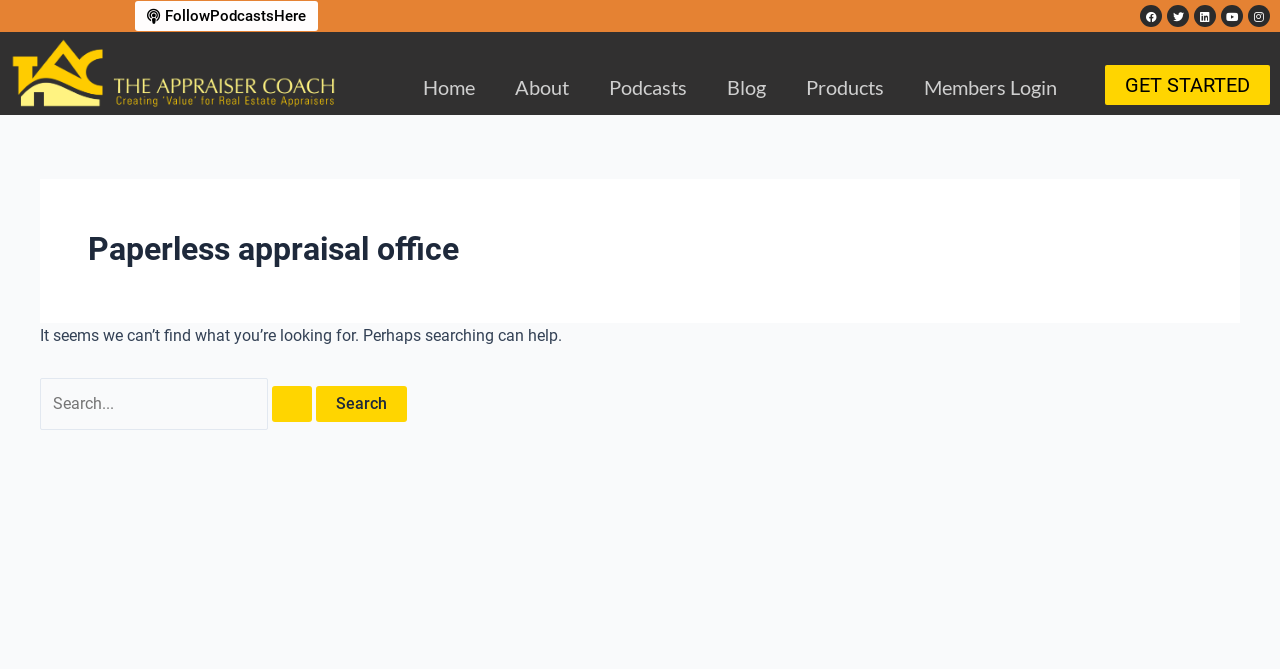Please locate the UI element described by "GET STARTED" and provide its bounding box coordinates.

[0.863, 0.097, 0.992, 0.156]